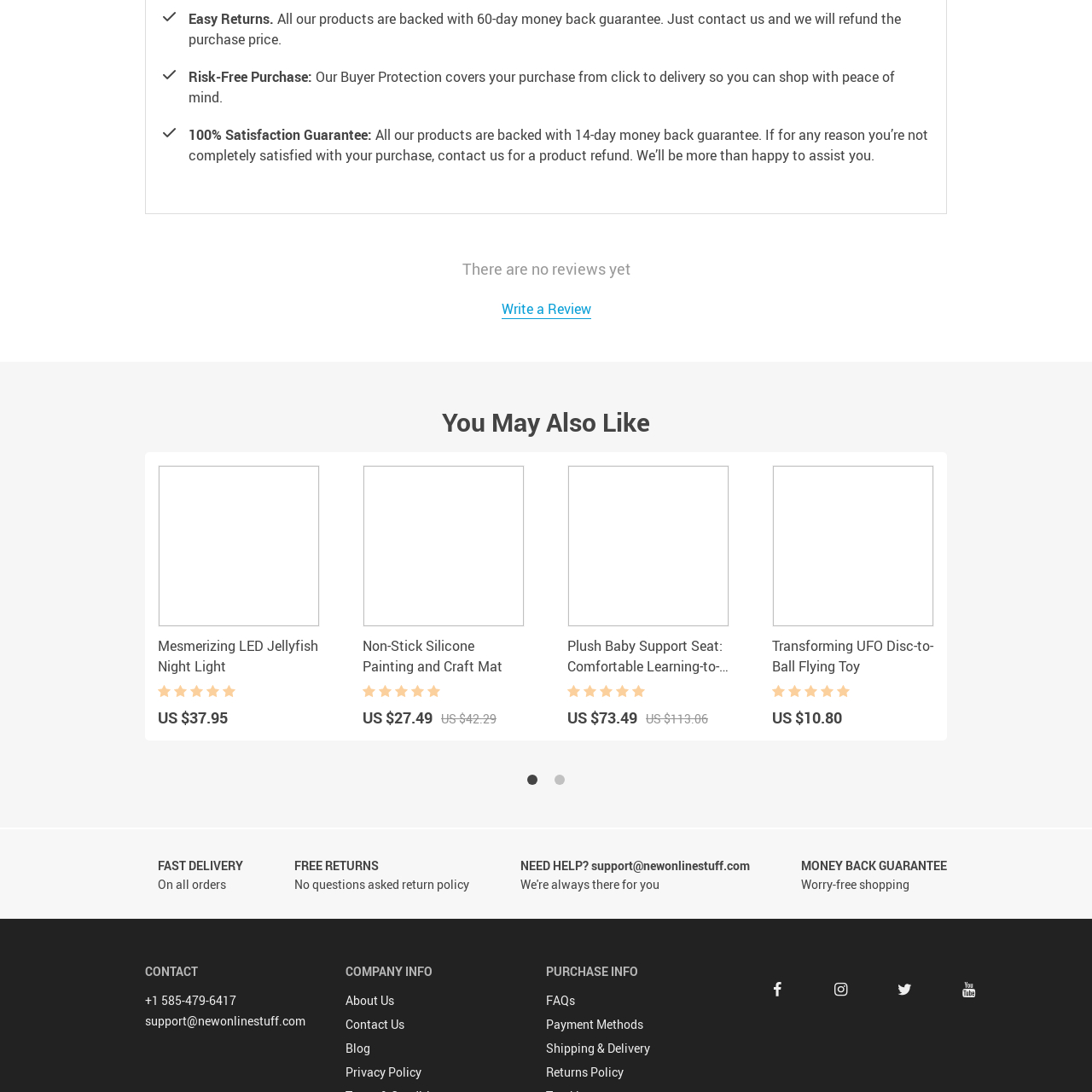Offer an in-depth description of the image encased within the red bounding lines.

The image features a mesmerizing depiction of a jellyfish, showcasing a playful and captivating design. This illustration is part of a product listing that highlights the "Mesmerizing LED Jellyfish Night Light," designed to create a soothing ambiance. The night light features colorful, glowing jellyfish that gently float, evoking a serene underwater experience, making it an ideal decorative piece for bedrooms or nurseries. Accompanying the image is a product offer priced at US $37.95, inviting potential buyers to create a calming atmosphere in their spaces. The listing also emphasizes a positive shopping experience with various guarantees, including risk-free purchase options and a satisfaction guarantee.